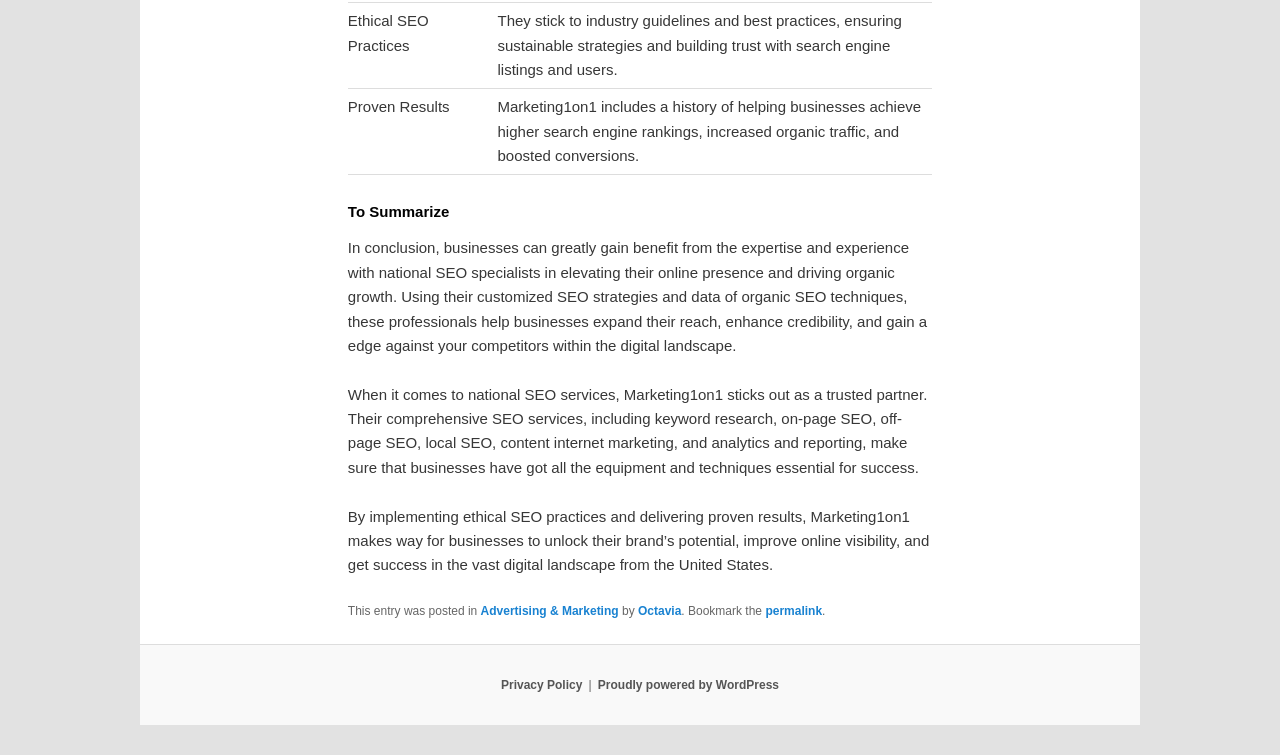What is the category of the blog post?
Analyze the image and deliver a detailed answer to the question.

The footer section of the webpage indicates that the blog post is categorized under 'Advertising & Marketing'.